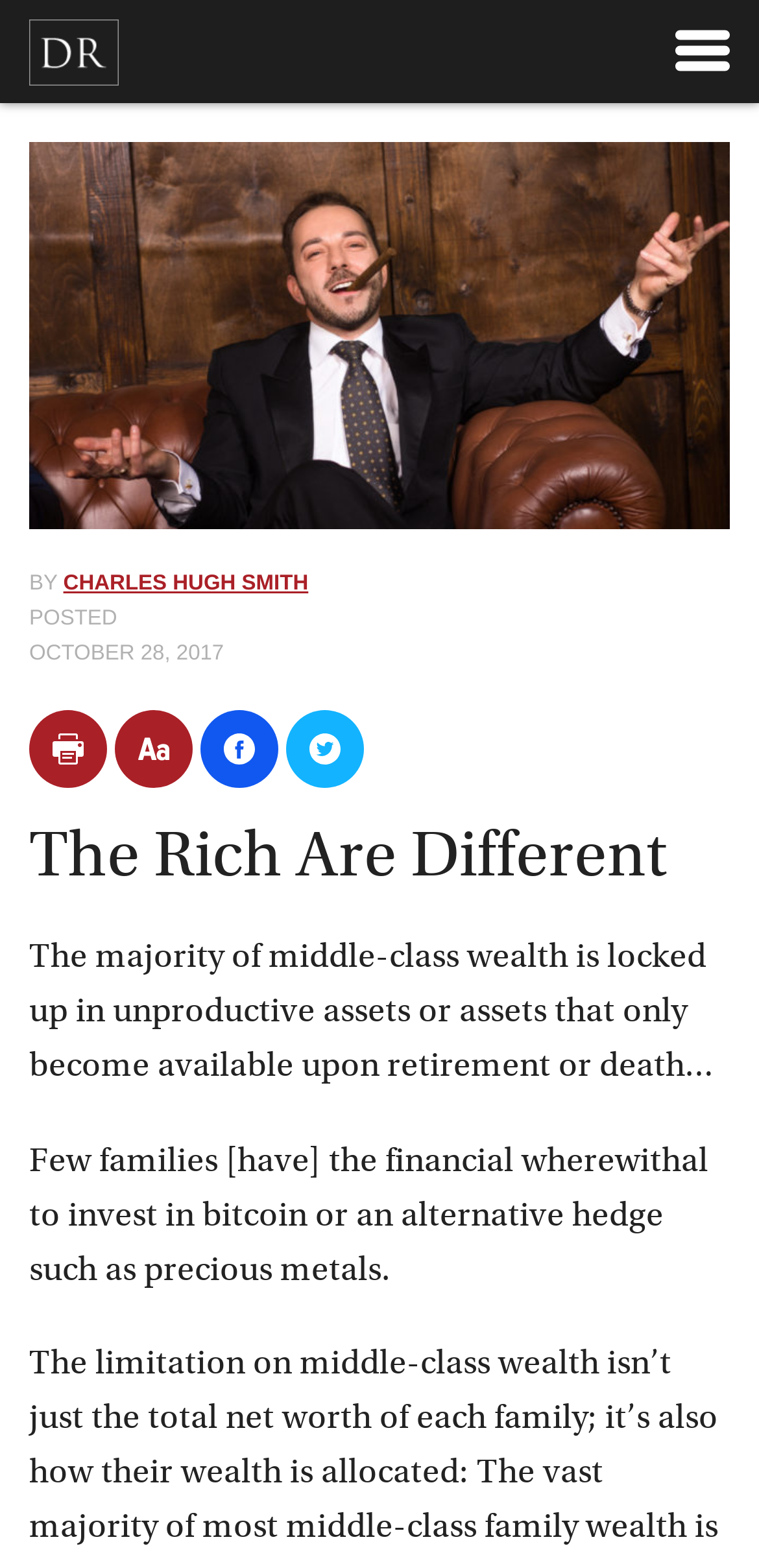What is the author's name?
Based on the image, provide your answer in one word or phrase.

CHARLES HUGH SMITH